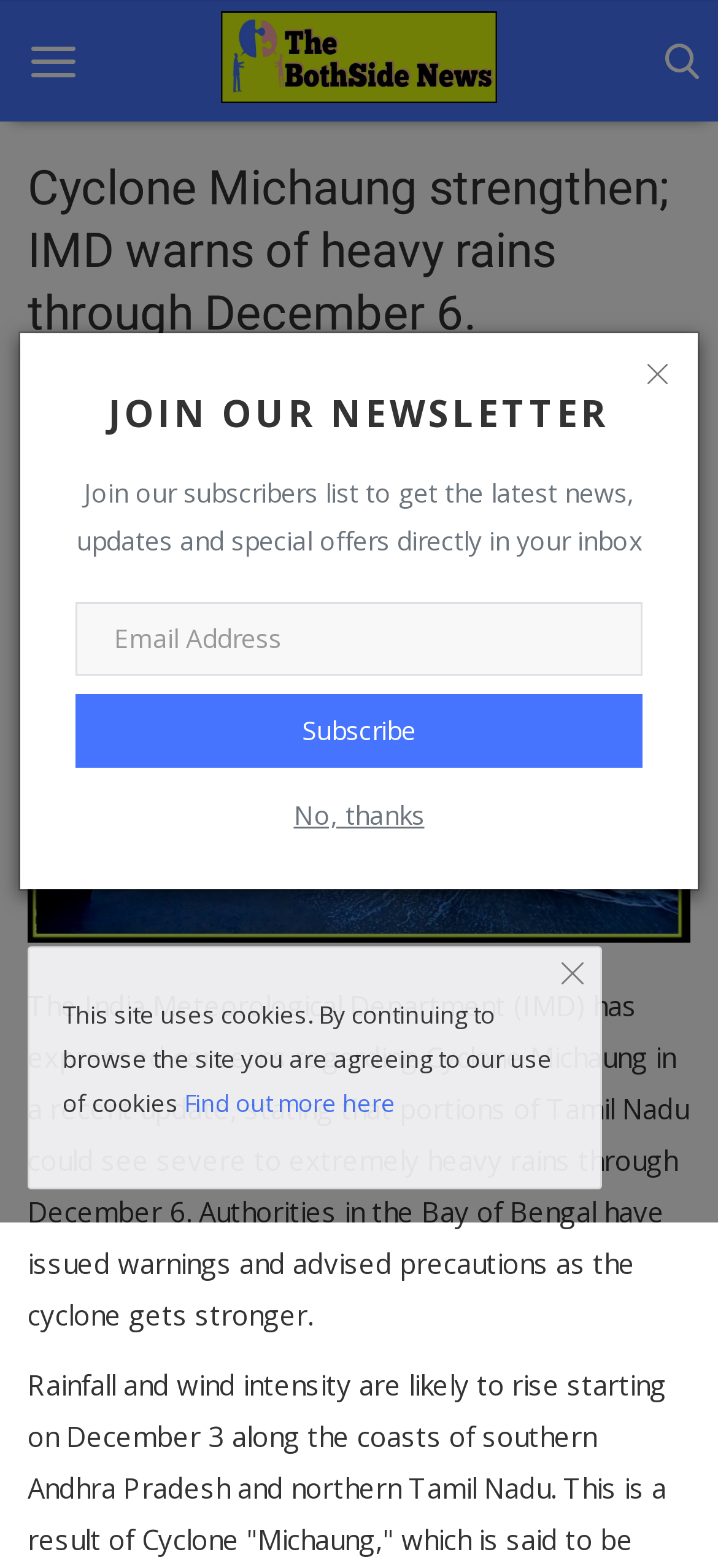Kindly determine the bounding box coordinates for the area that needs to be clicked to execute this instruction: "Subscribe to the newsletter".

[0.105, 0.442, 0.895, 0.489]